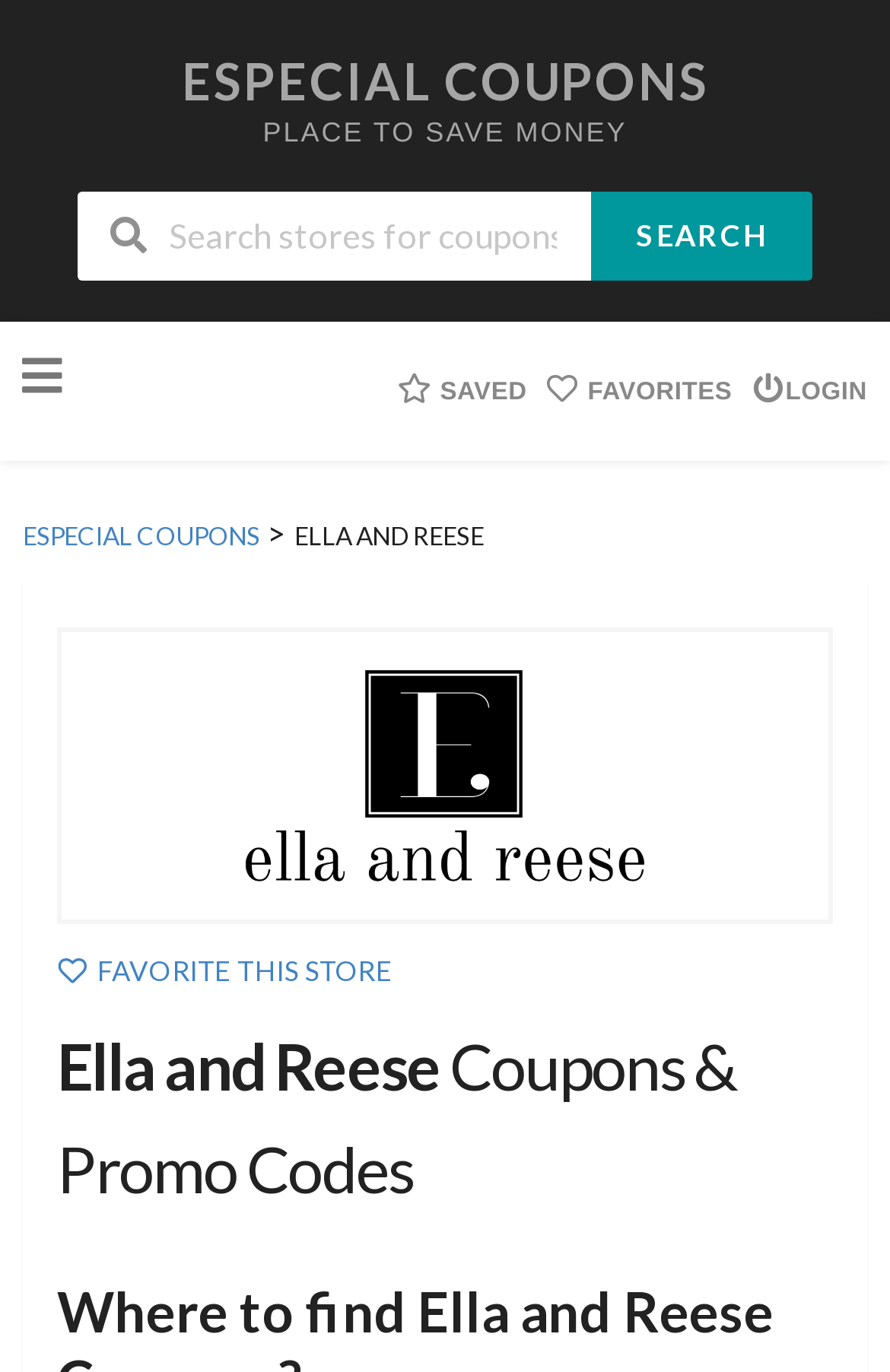Identify the bounding box coordinates for the element you need to click to achieve the following task: "Search for coupons". Provide the bounding box coordinates as four float numbers between 0 and 1, in the form [left, top, right, bottom].

[0.087, 0.14, 0.664, 0.204]